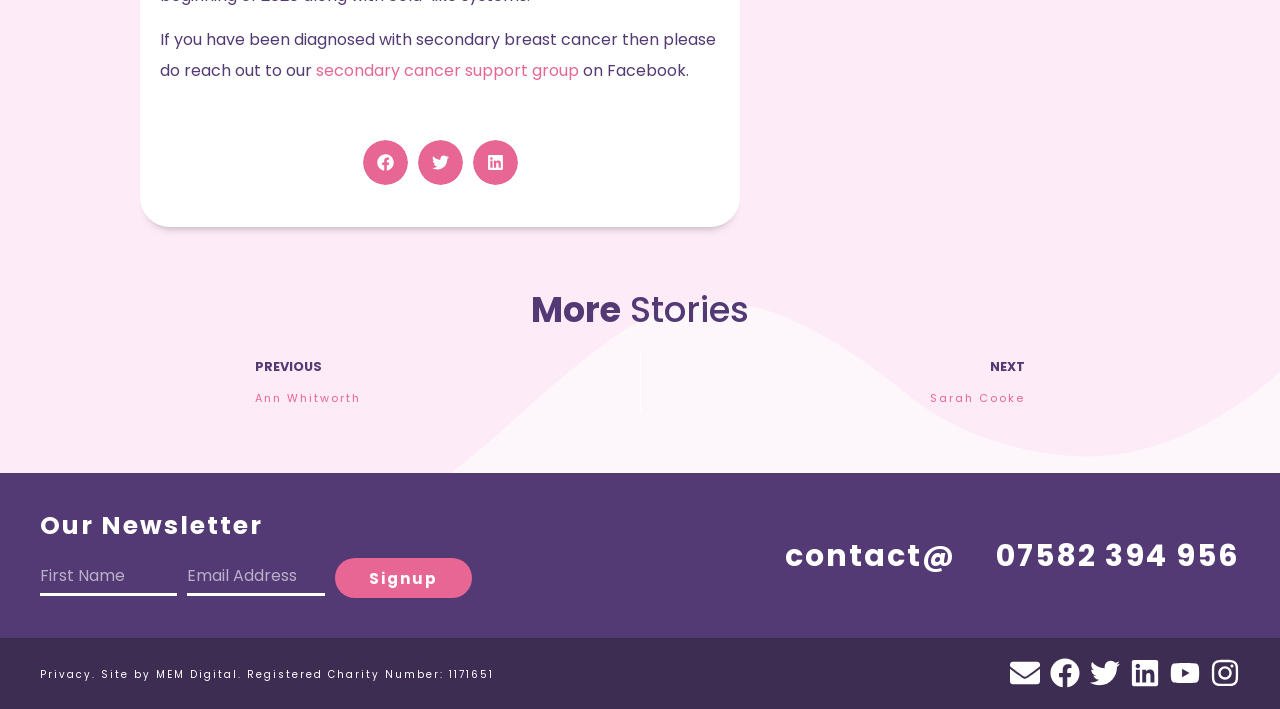How many social media platforms are available for sharing?
Using the visual information, reply with a single word or short phrase.

3